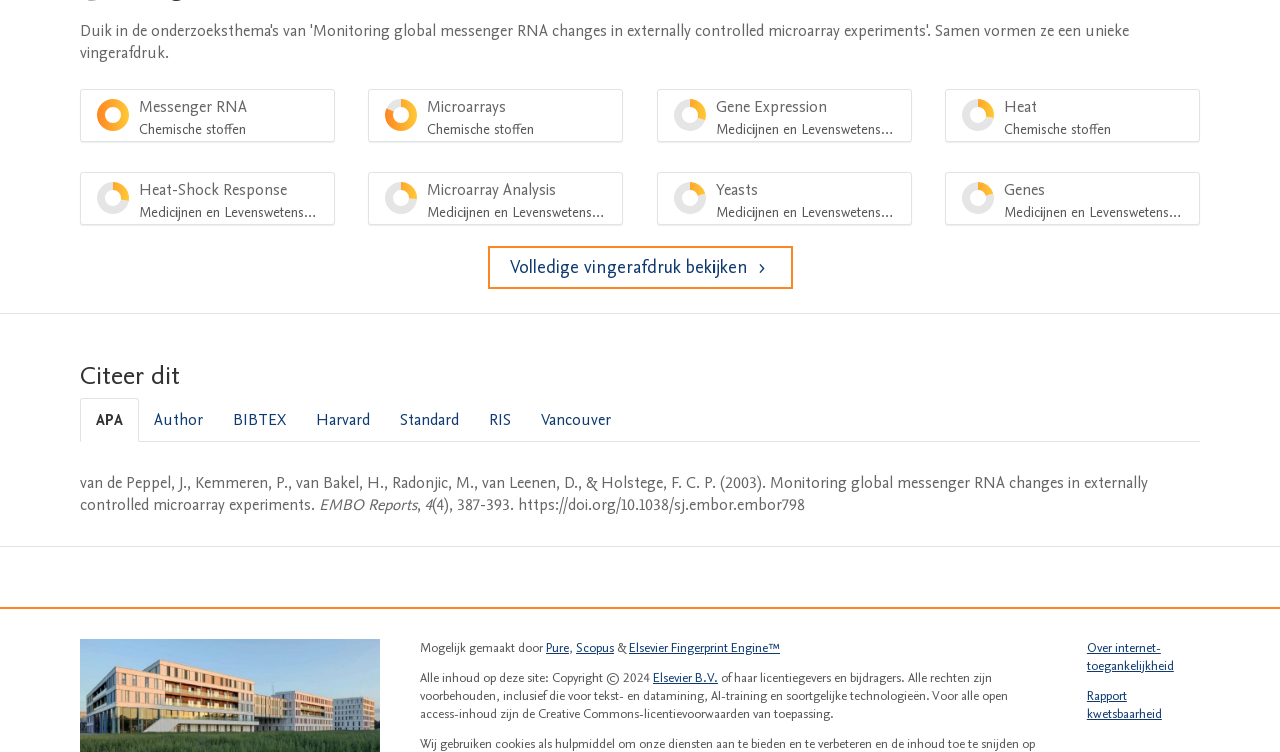Determine the bounding box coordinates of the region that needs to be clicked to achieve the task: "Click on the 'Volledige vingerafdruk bekijken' link".

[0.381, 0.328, 0.619, 0.385]